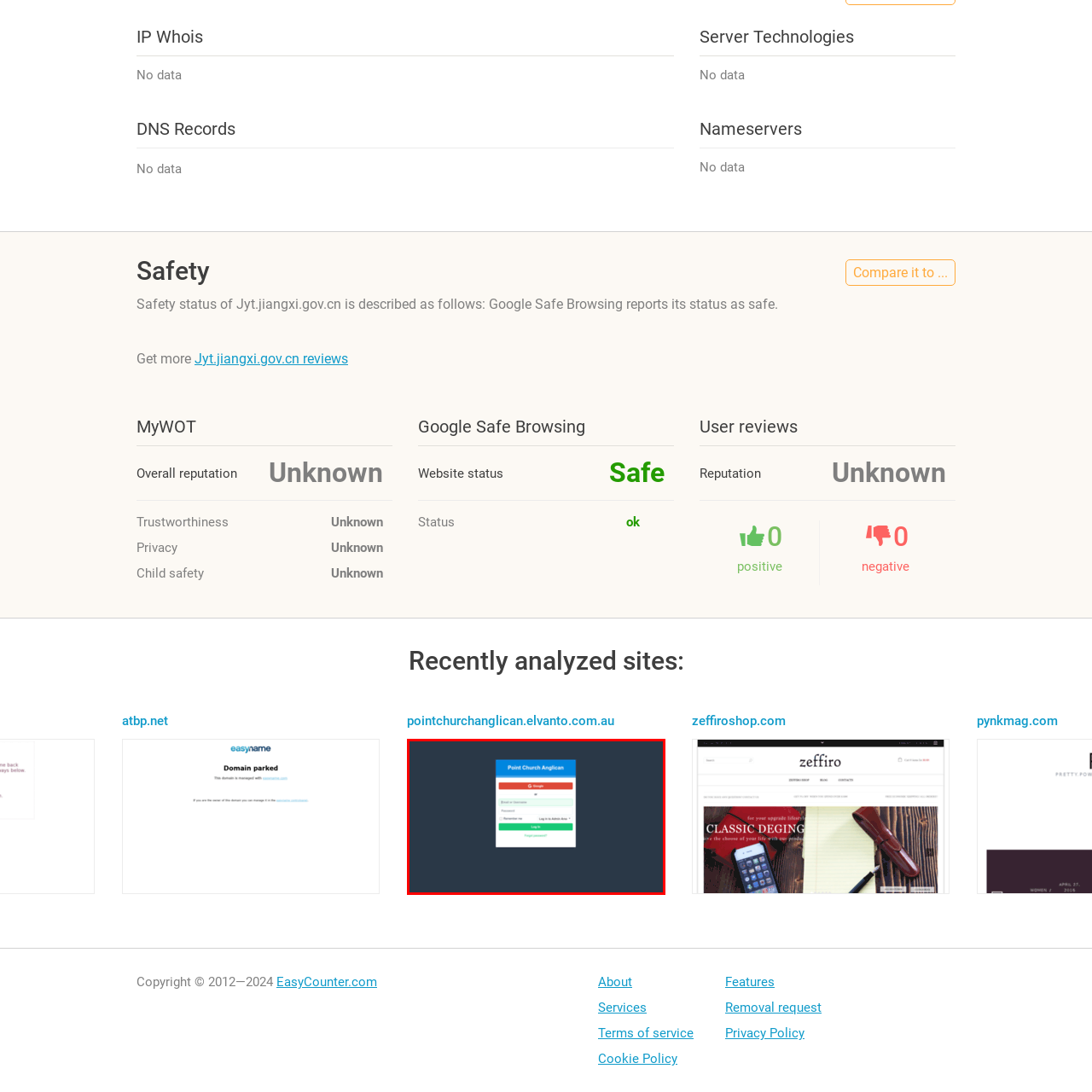Explain what is happening in the image inside the red outline in great detail.

The image displays a login interface for "Point Church Anglican." The design features a blue header with the church's name prominently displayed at the top. Below this header, users are greeted with options to log in using a Google account or to enter their email and password. The email and password fields are clearly labeled, with an option for users to remember their login details for future sessions. A bright green "Log In" button is provided for user access, while an additional link labeled "Log in to Admin Area" is visible beneath. At the bottom of the interface, the "Forgot password?" link offers users assistance in recovering their login credentials. The overall color scheme includes a dark background, enhancing the visibility of the interface elements.